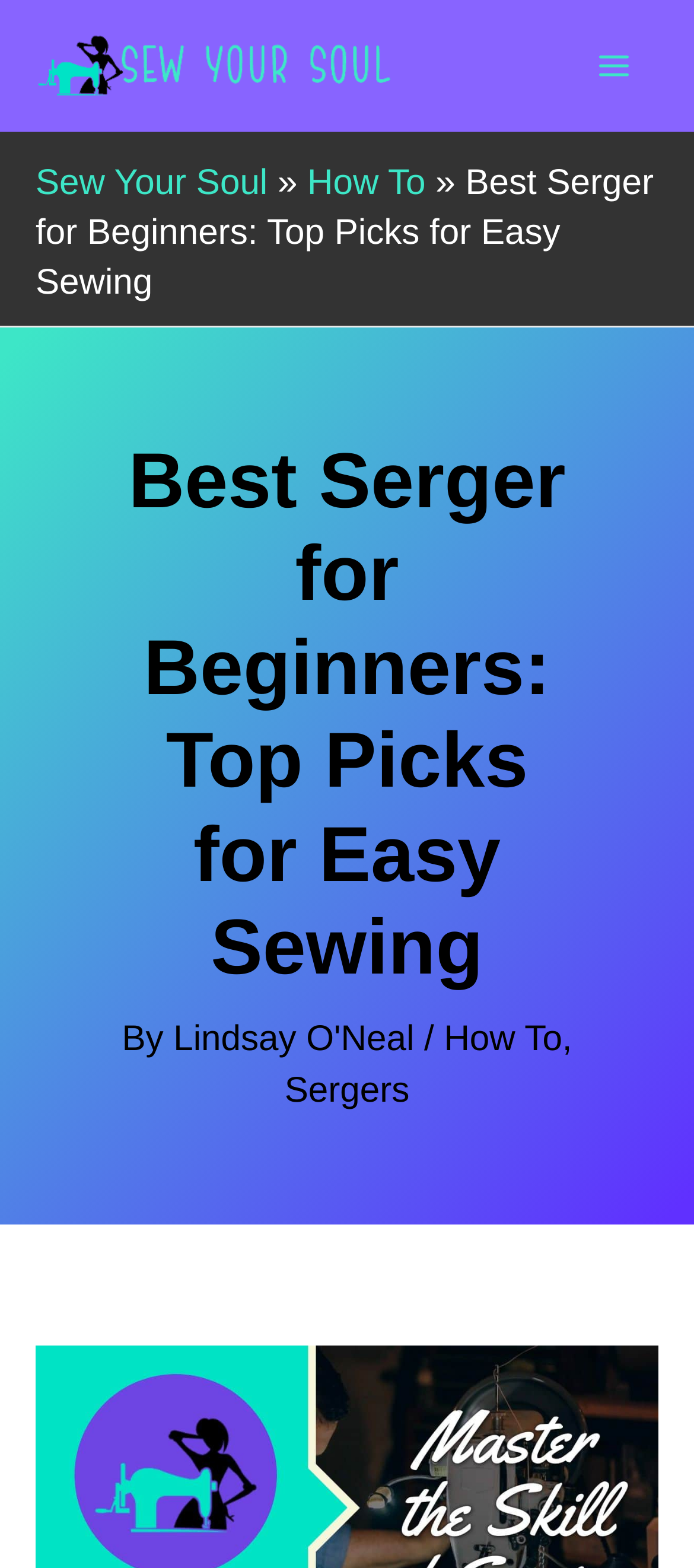Respond with a single word or phrase for the following question: 
What categories are mentioned in the article?

How To, Sergers